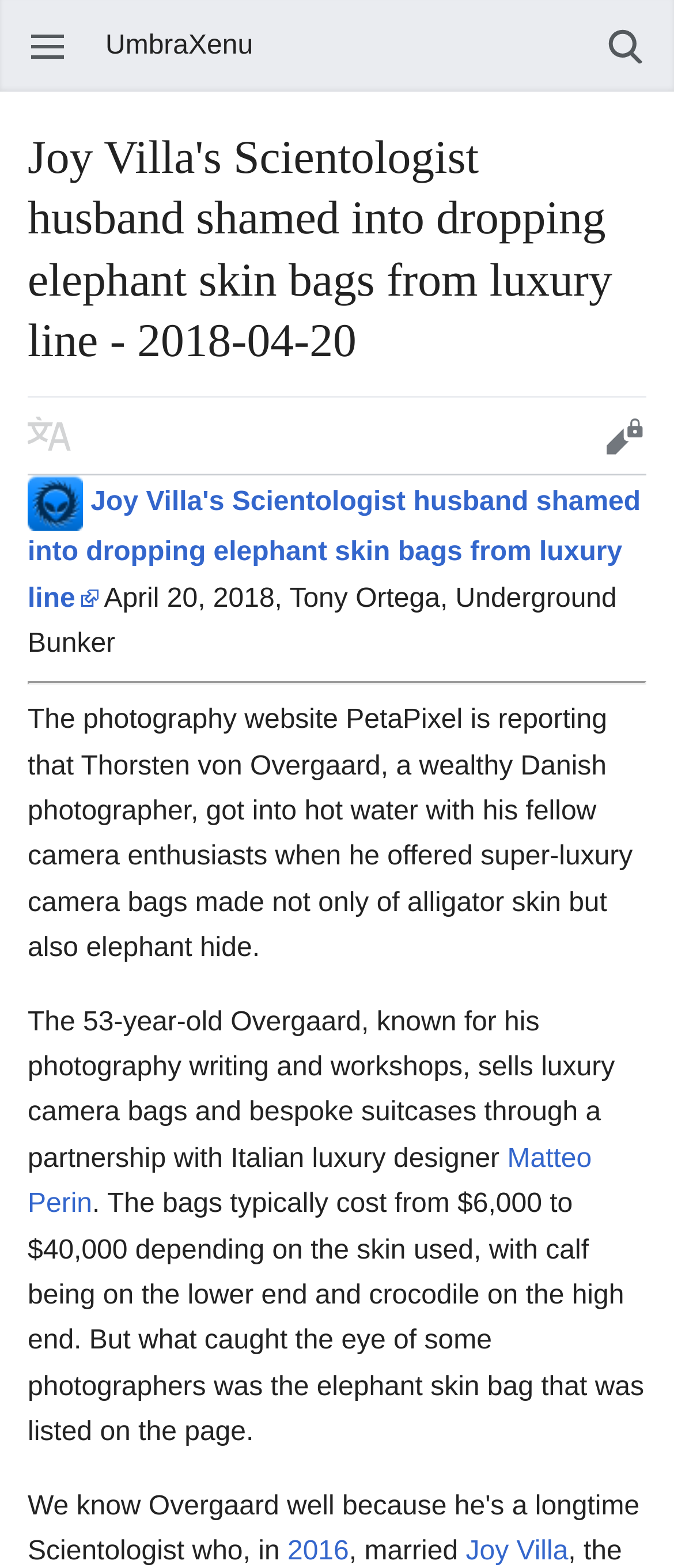Find the bounding box coordinates for the element that must be clicked to complete the instruction: "Add this page to your watchlist". The coordinates should be four float numbers between 0 and 1, indicated as [left, top, right, bottom].

[0.688, 0.263, 0.846, 0.293]